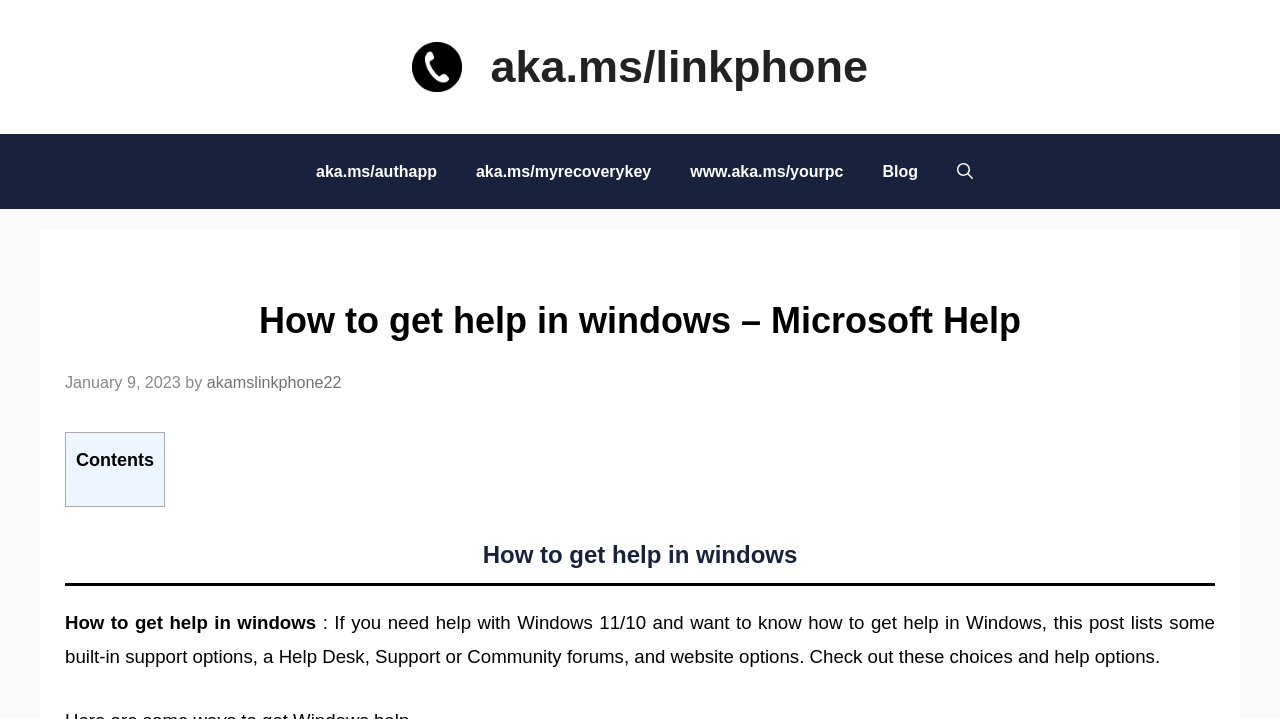Show the bounding box coordinates for the HTML element described as: "alt="aka.ms/linkphone"".

[0.322, 0.077, 0.361, 0.106]